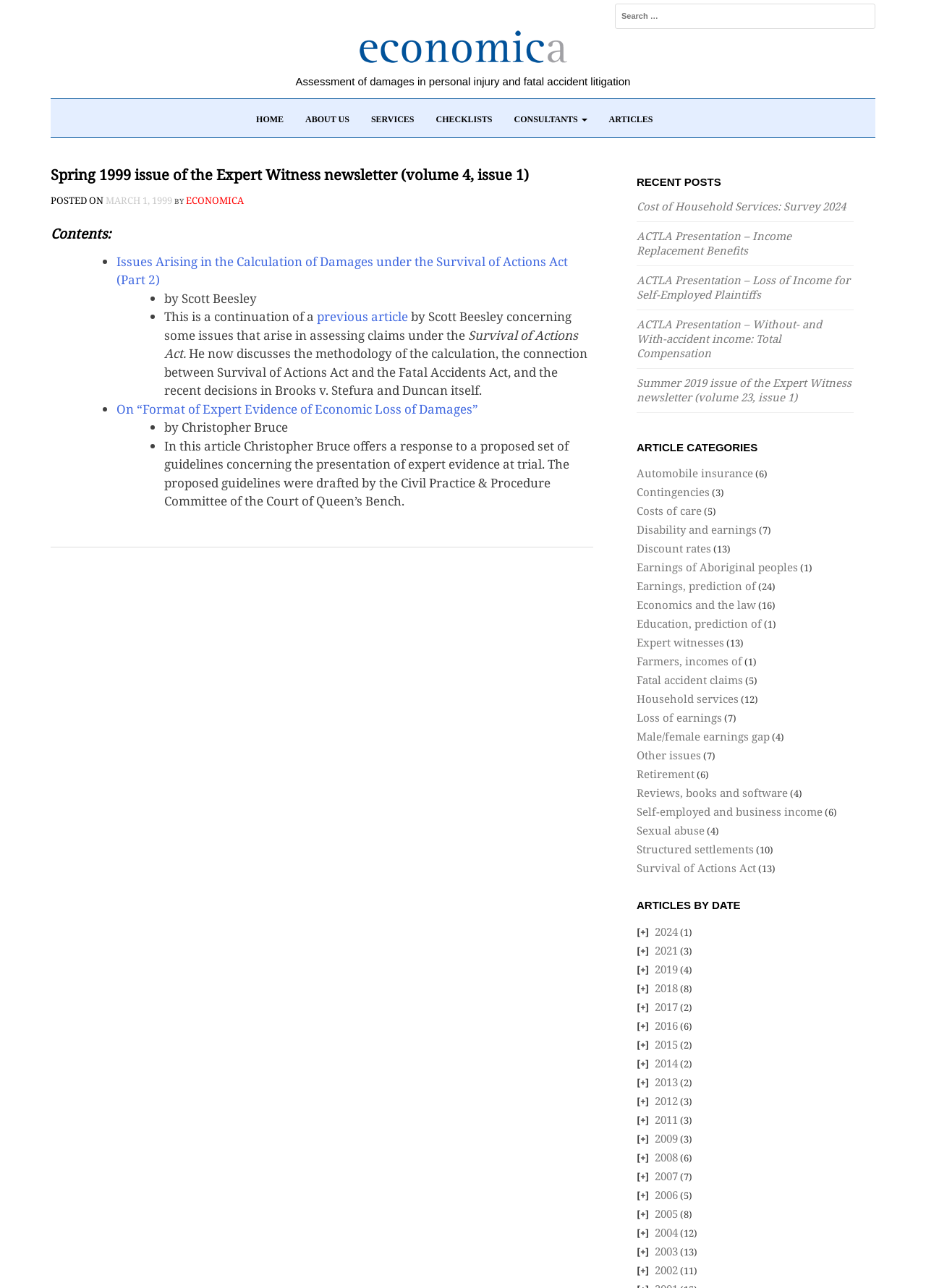What is the title of the current newsletter issue?
Give a single word or phrase as your answer by examining the image.

Spring 1999 issue of the Expert Witness newsletter (volume 4, issue 1)